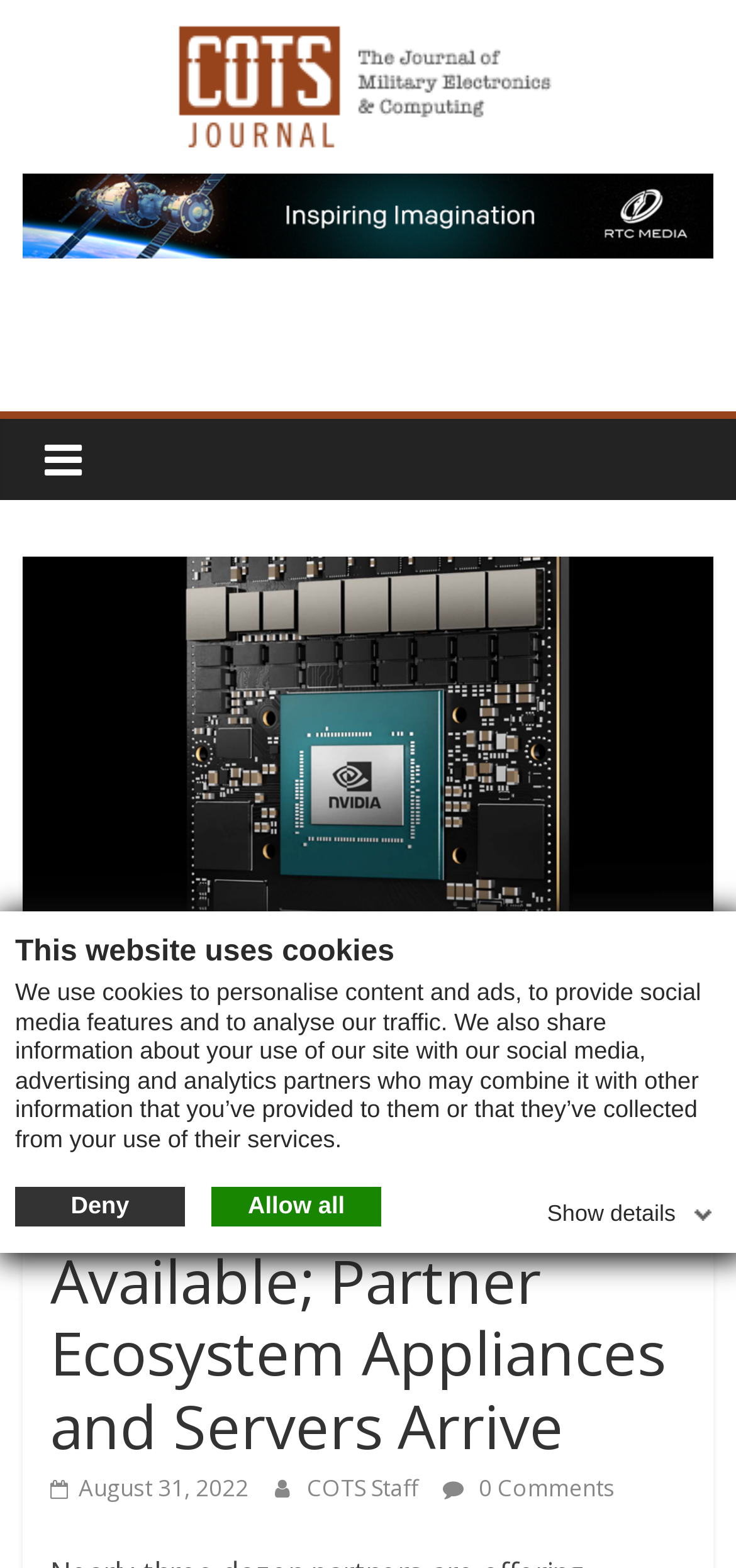Answer the question using only a single word or phrase: 
What is the topic of the journal?

Military Electronics & Computing